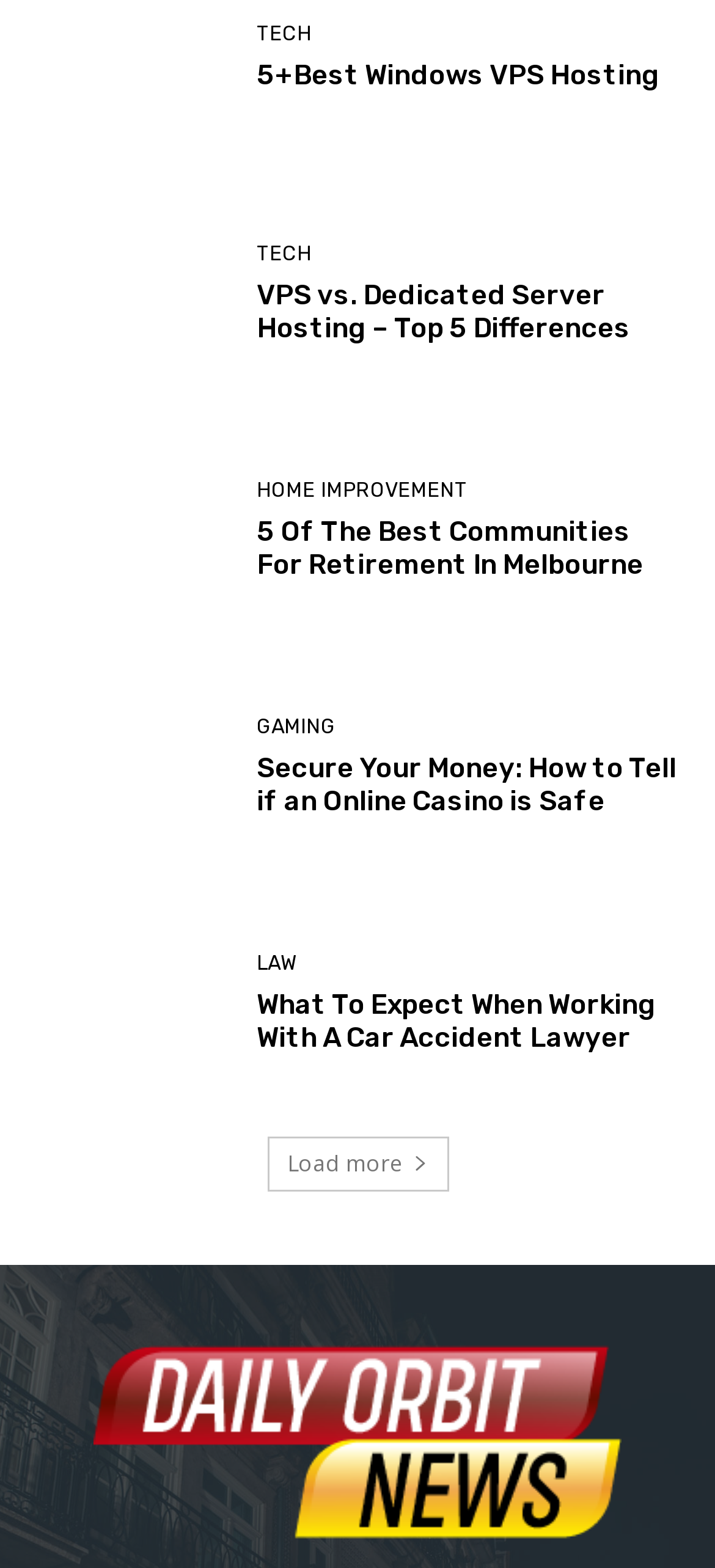What is the category of the article '5+Best Windows VPS Hosting'?
From the image, respond using a single word or phrase.

TECH